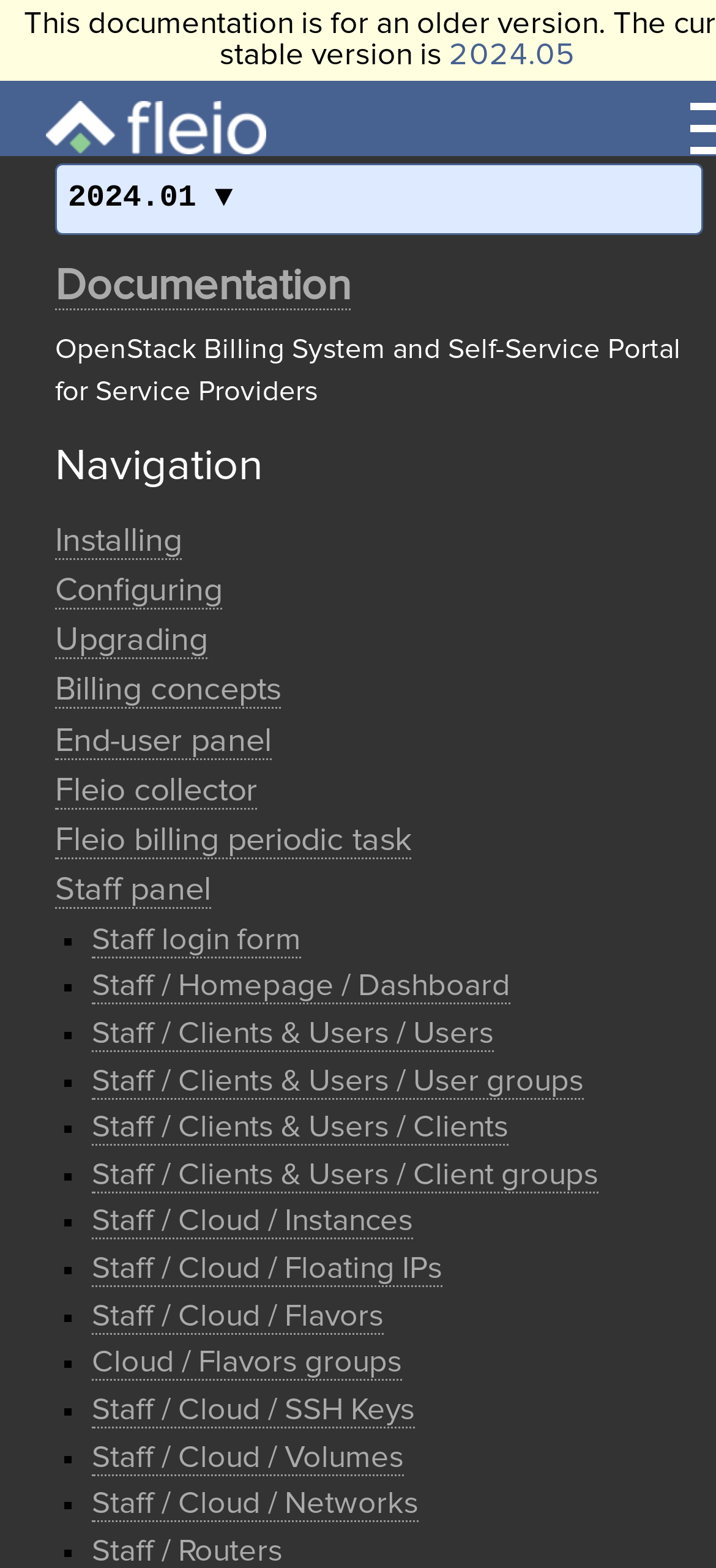Find the bounding box of the web element that fits this description: "Cloud / Flavors groups".

[0.128, 0.859, 0.562, 0.881]